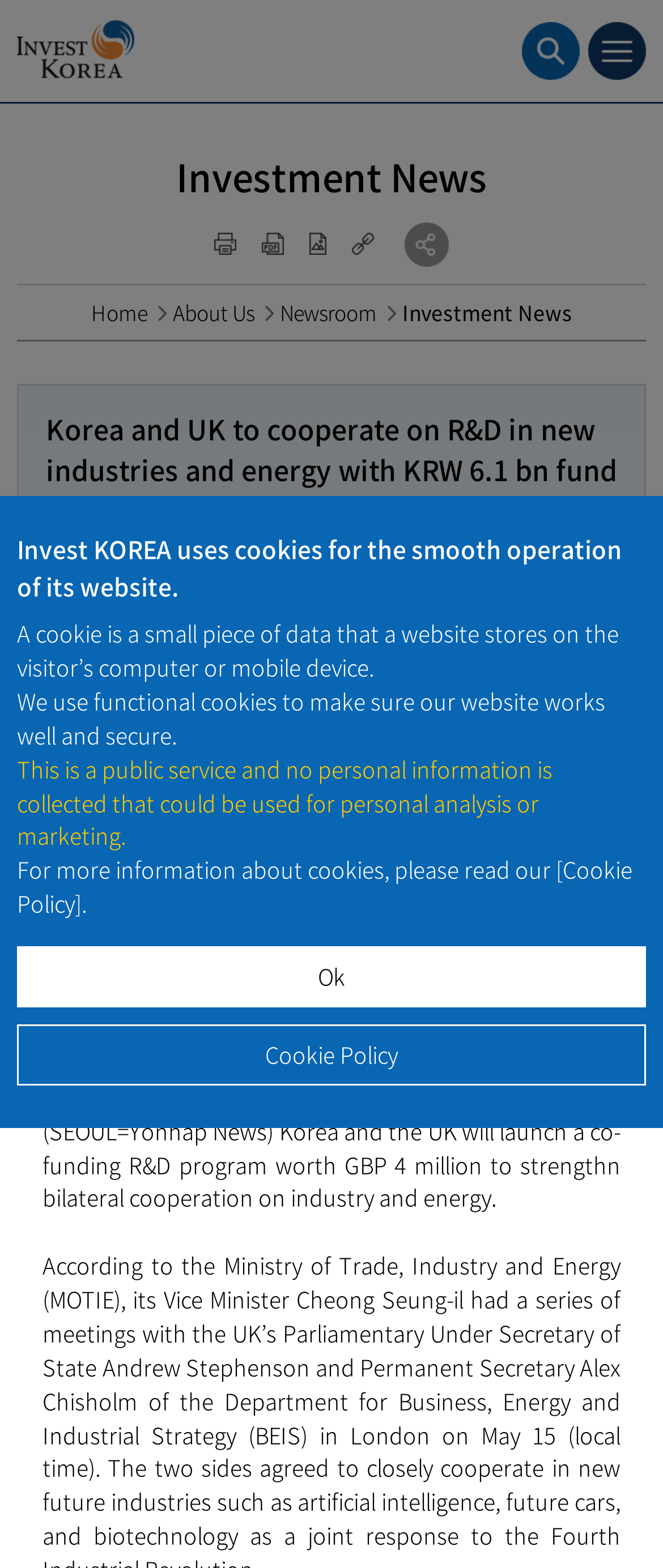Describe the entire webpage, focusing on both content and design.

The webpage is about investment news, specifically an article titled "Korea and UK to cooperate on R&D in new industries and energy with KRW 6.1 bn fund". At the top left, there is a heading "Invest KOREA" with a link to the main page. Next to it, there is a search button and a menu button. 

Below the heading, there is a section about cookies, which includes four paragraphs of text explaining what cookies are, how they are used, and a link to the Cookie Policy. There is also an "Ok" button to acknowledge the cookie policy.

On the top right, there are several buttons for printing, downloading the article in PDF or image format, copying the URL, and sharing on social media.

The main content of the webpage is divided into two sections. The first section has a heading "Investment News" and a list of links to other news articles, including "Home", "About Us", "Newsroom", and "Investment News". 

The second section is the main article, which has a title "Korea and UK to cooperate on R&D in new industries and energy with KRW 6.1 bn fund" and a date "2019.05.17". The article starts with a quote from Yonhap News and then describes the cooperation between Korea and the UK on R&D in new industries and energy.